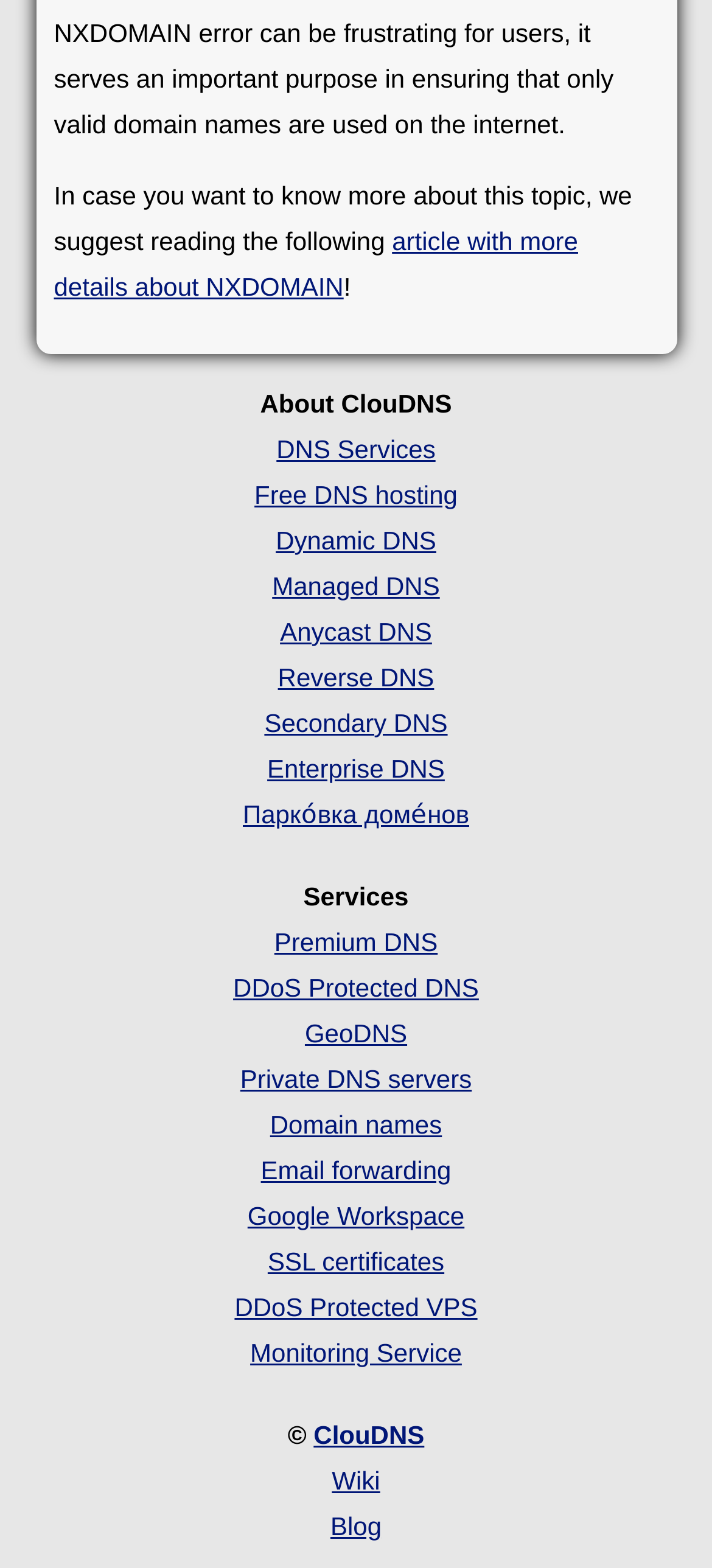Extract the bounding box coordinates for the HTML element that matches this description: "Premium DNS". The coordinates should be four float numbers between 0 and 1, i.e., [left, top, right, bottom].

[0.385, 0.591, 0.615, 0.61]